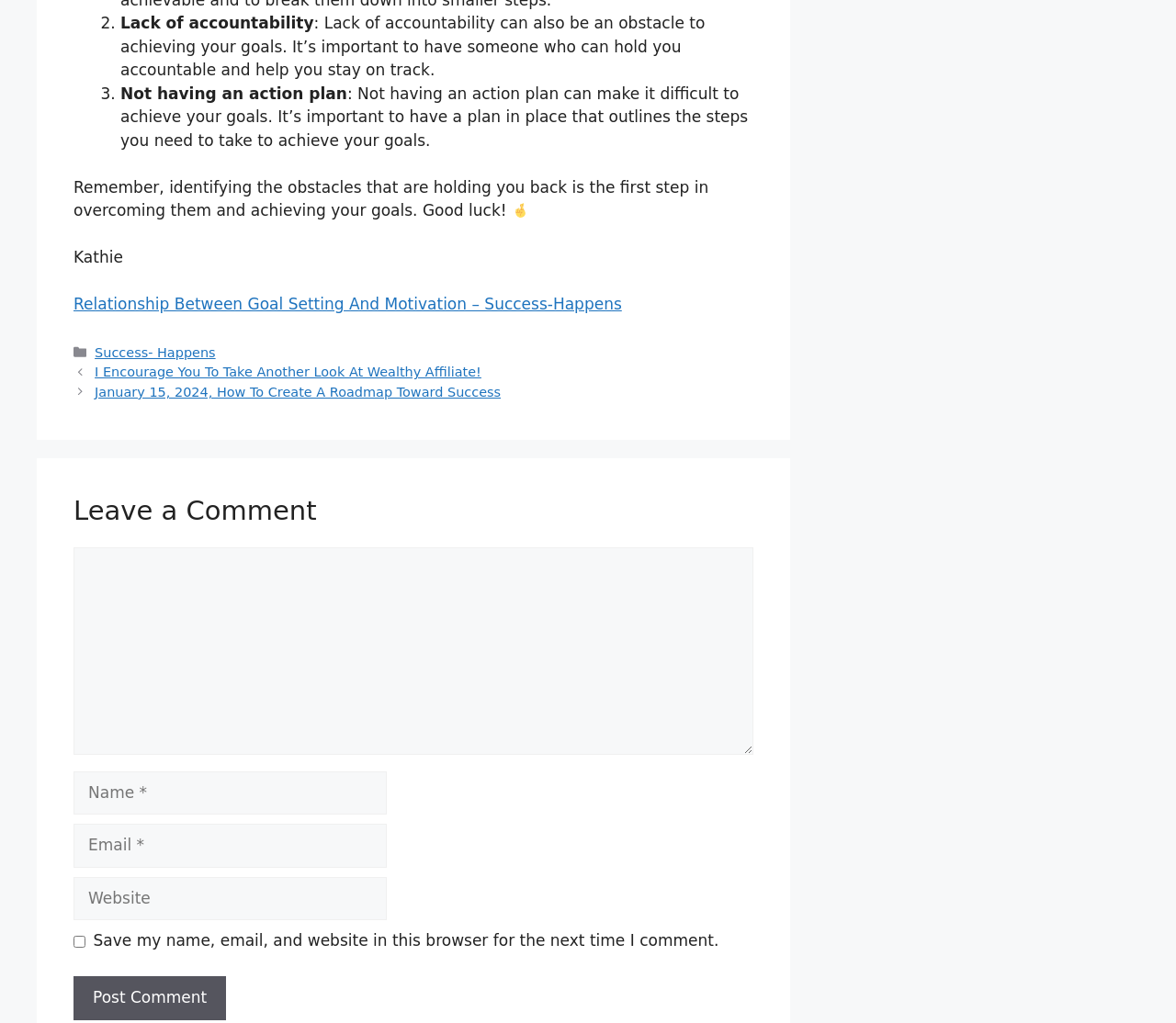Locate the bounding box coordinates of the element's region that should be clicked to carry out the following instruction: "Leave a comment in the 'Comment' field". The coordinates need to be four float numbers between 0 and 1, i.e., [left, top, right, bottom].

[0.062, 0.535, 0.641, 0.738]